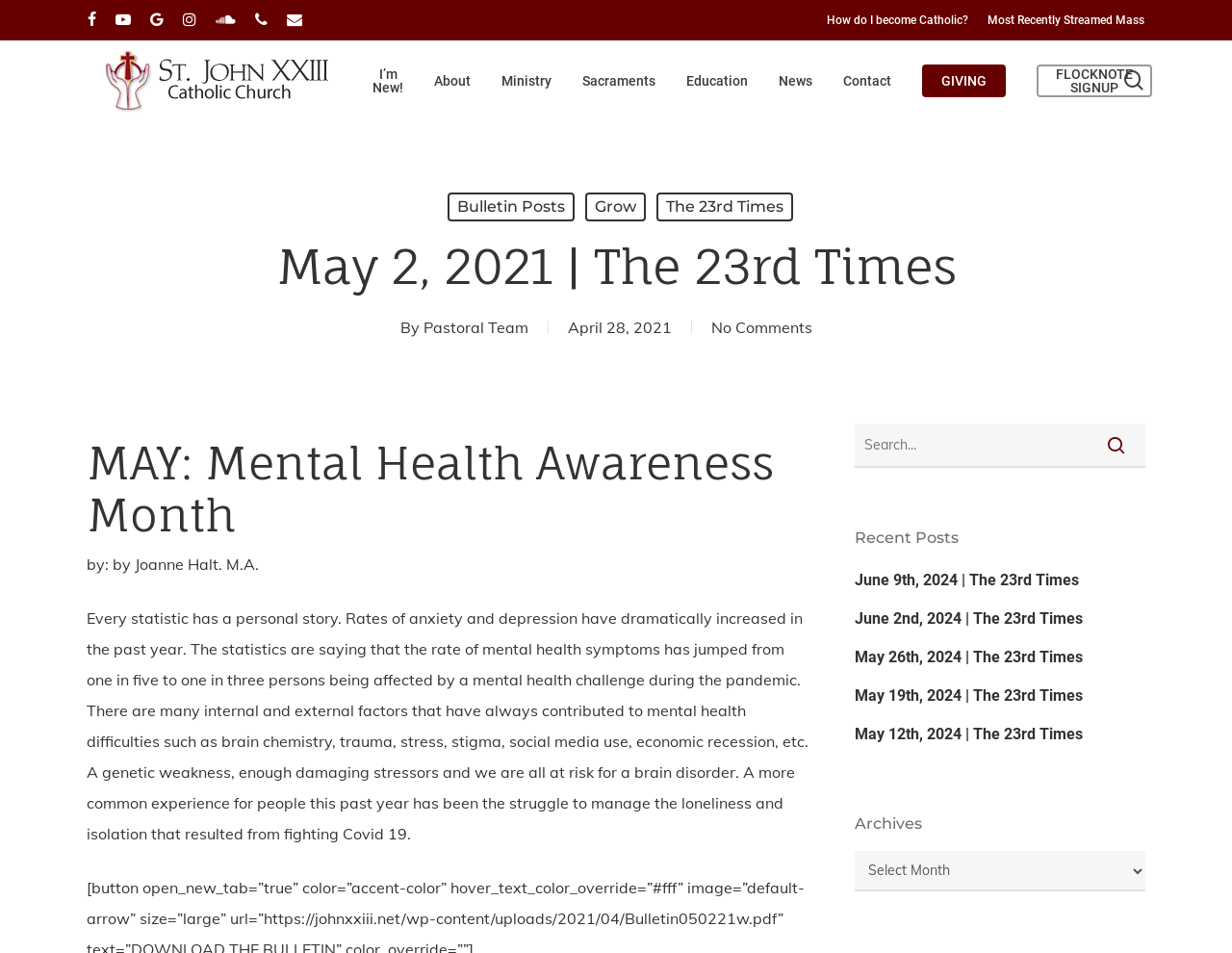Please analyze the image and give a detailed answer to the question:
How many recent posts are listed on the webpage?

I looked at the 'Recent Posts' section of the webpage and counted the number of links listed. There are 5 recent posts listed, with dates ranging from June 9th, 2024 to May 12th, 2024.